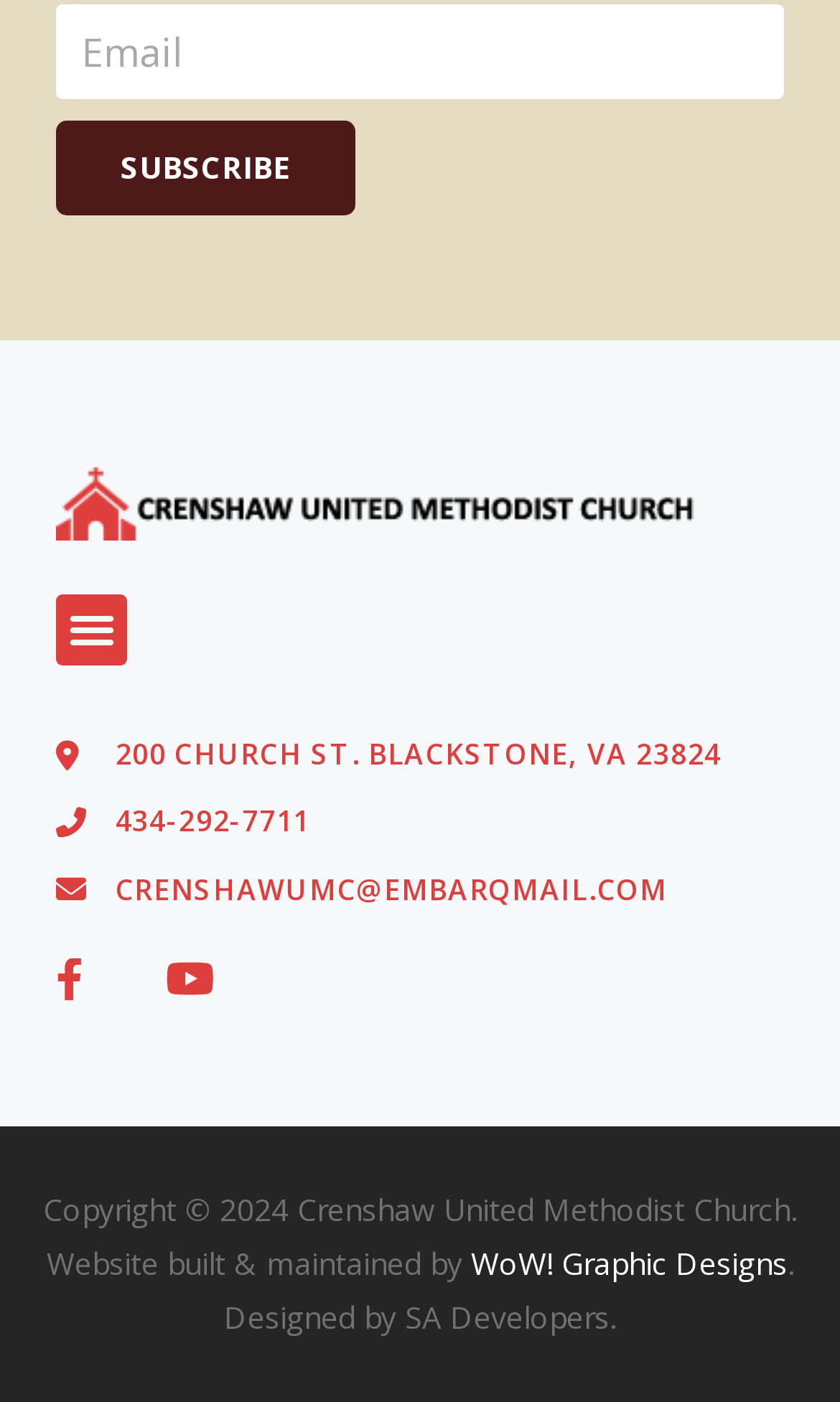Pinpoint the bounding box coordinates of the element to be clicked to execute the instruction: "Visit church website".

[0.067, 0.332, 0.836, 0.385]